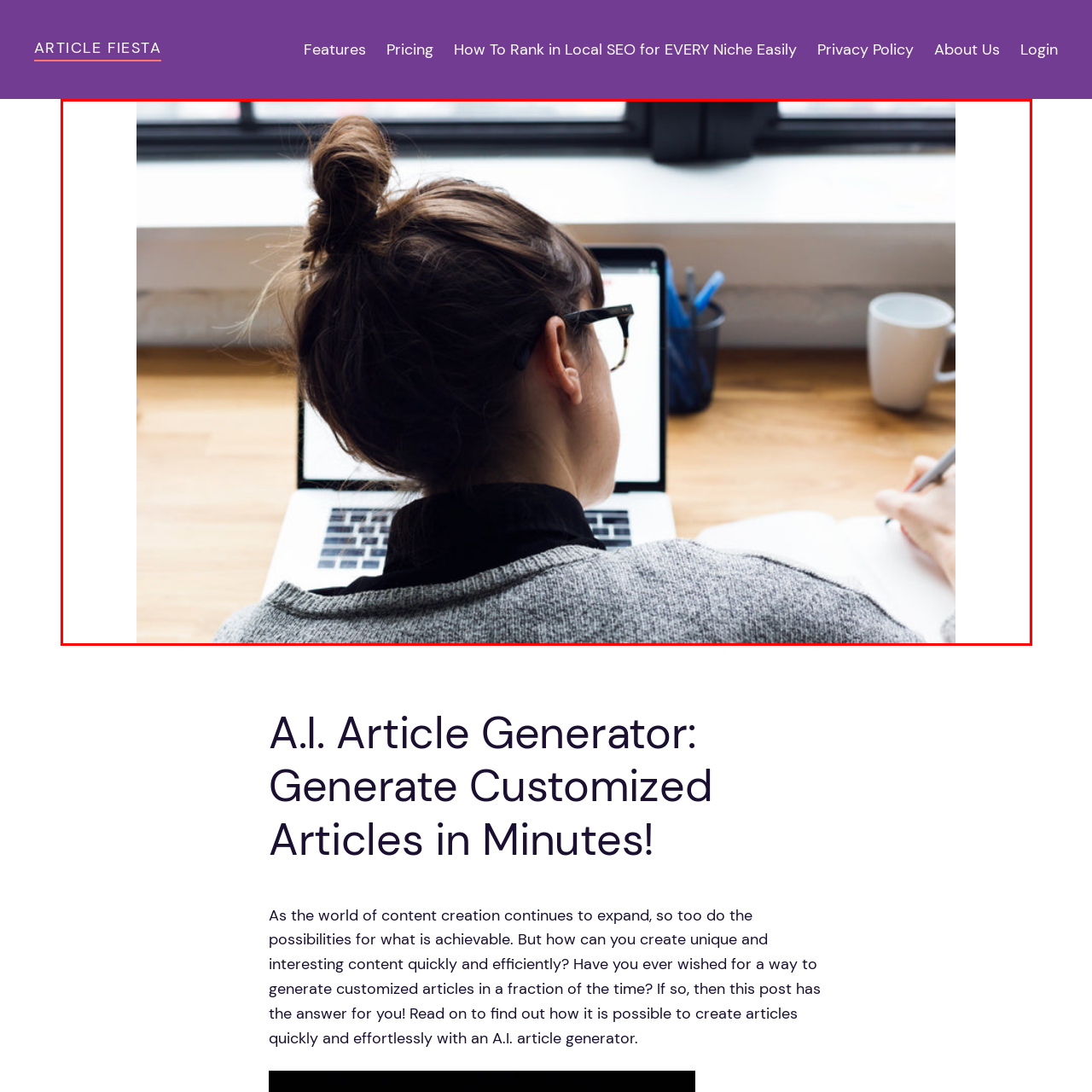What is filtering through the window?
Check the content within the red bounding box and give a brief answer in one word or a short phrase.

Warm lighting